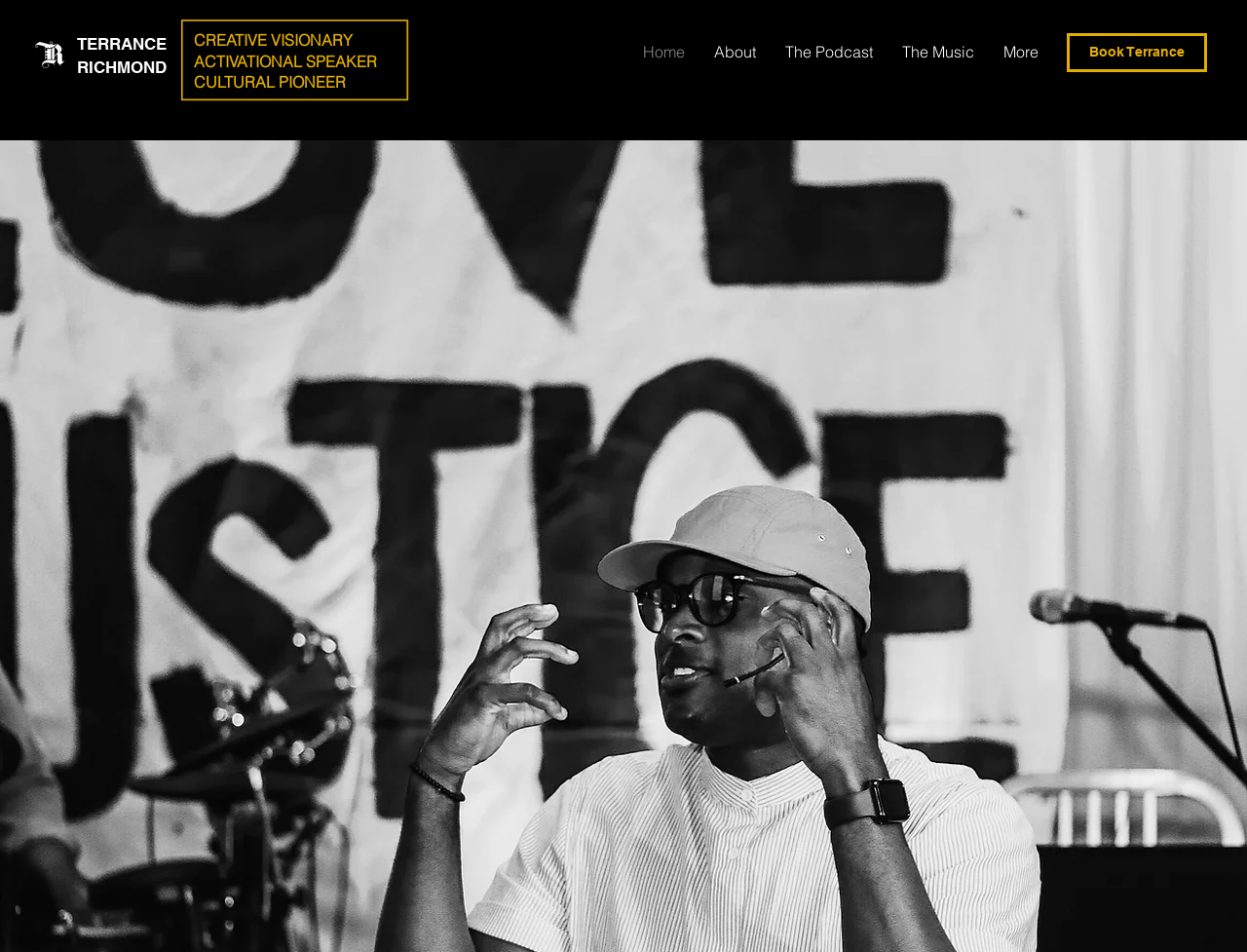Based on the element description More, identify the bounding box of the UI element in the given webpage screenshot. The coordinates should be in the format (top-left x, top-left y, bottom-right x, bottom-right y) and must be between 0 and 1.

[0.793, 0.029, 0.845, 0.08]